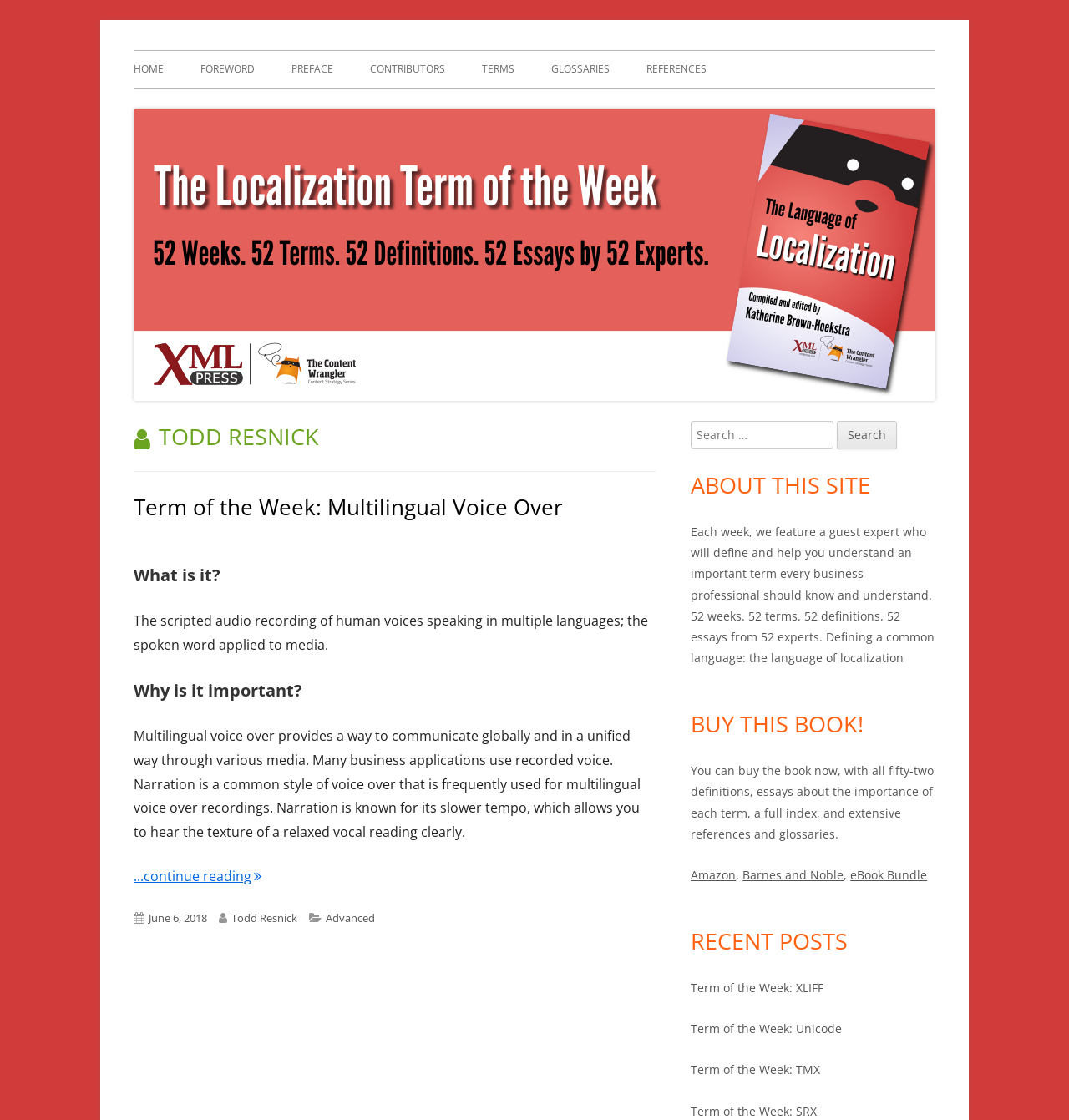Determine the bounding box coordinates of the clickable area required to perform the following instruction: "Buy the book on Amazon". The coordinates should be represented as four float numbers between 0 and 1: [left, top, right, bottom].

[0.646, 0.774, 0.688, 0.788]